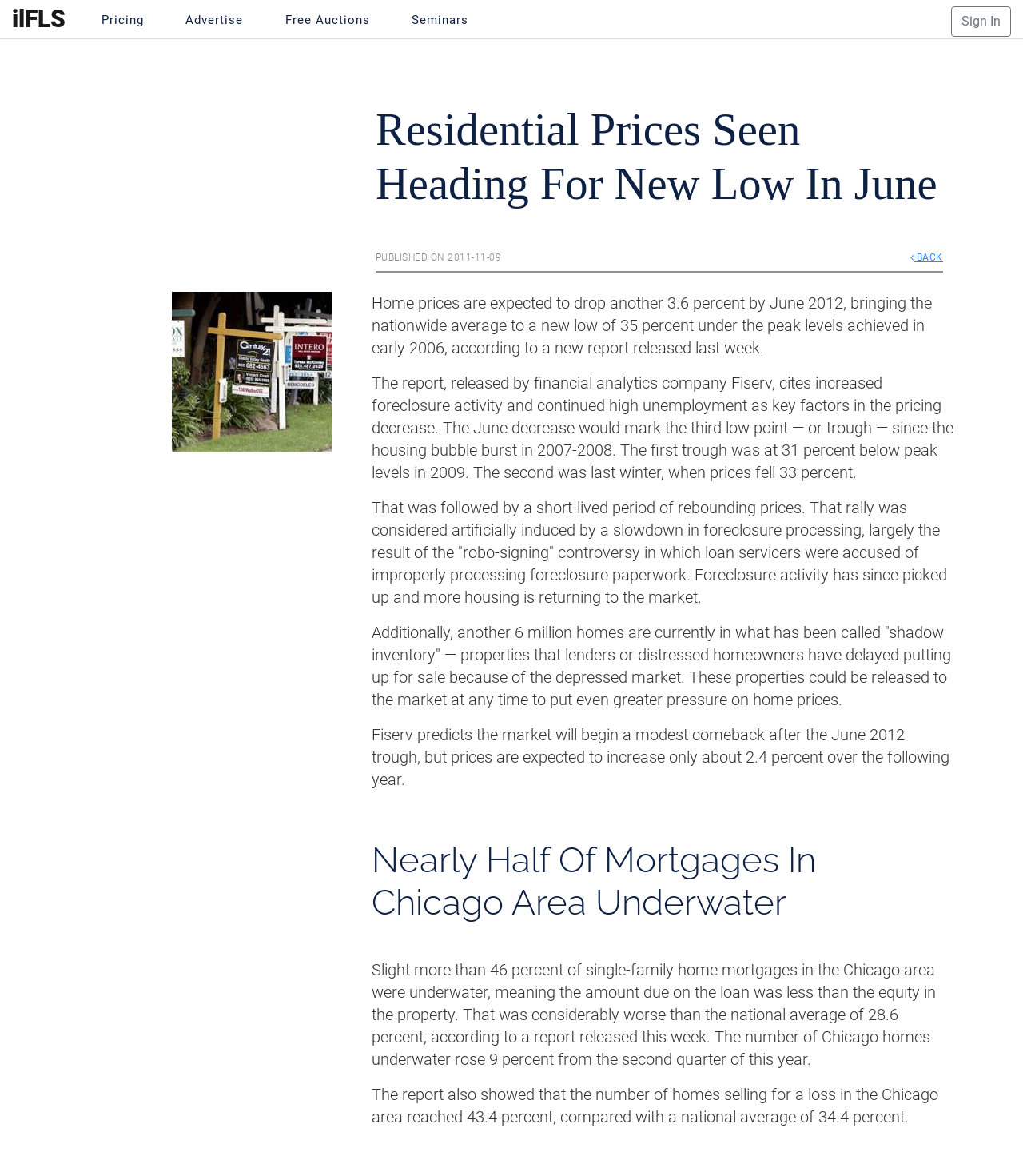Provide a brief response using a word or short phrase to this question:
What is the current percentage of single-family home mortgages in the Chicago area that are underwater?

46 percent